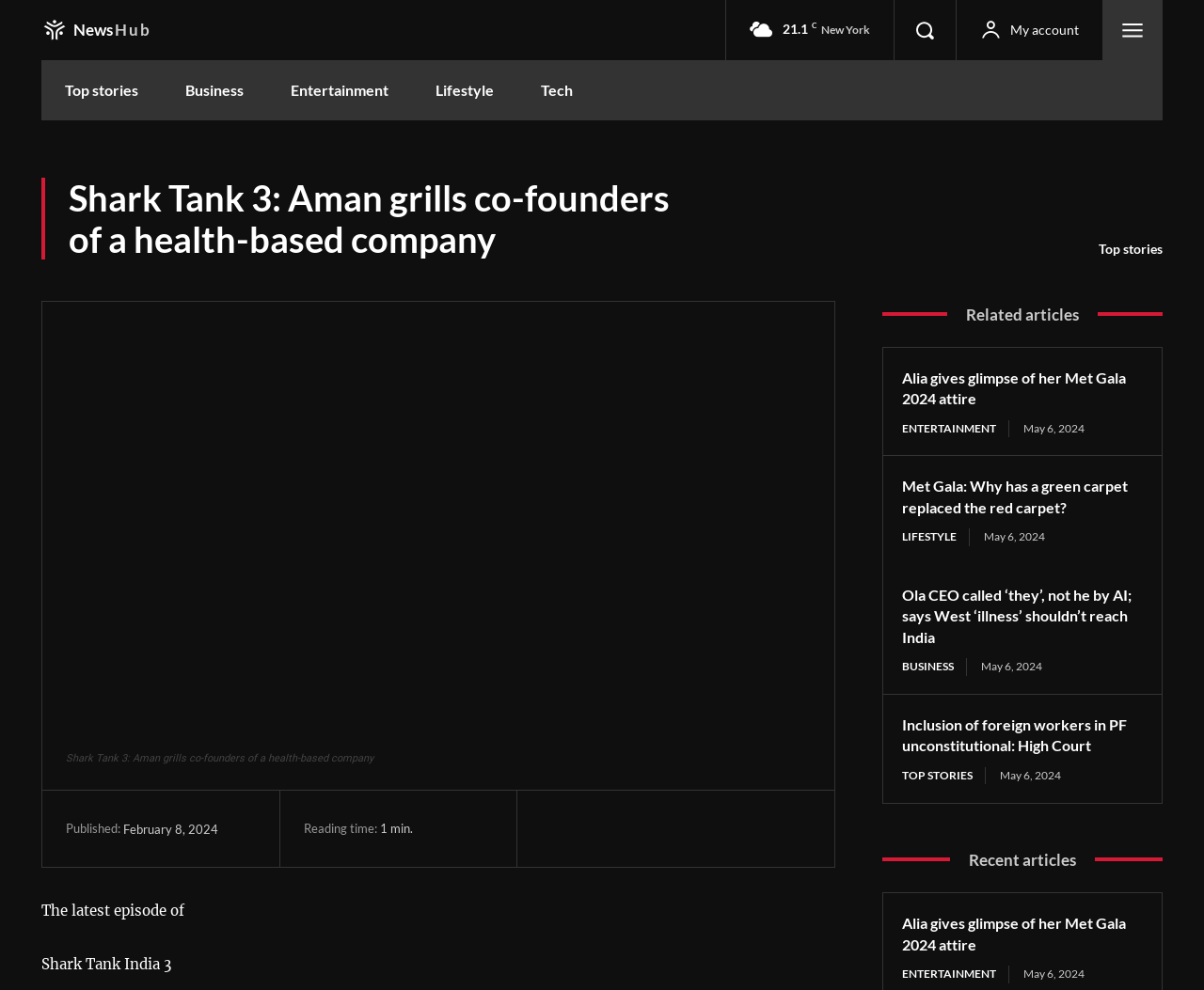Please identify the bounding box coordinates of the clickable element to fulfill the following instruction: "View the 'Vimium compatibility' section". The coordinates should be four float numbers between 0 and 1, i.e., [left, top, right, bottom].

None